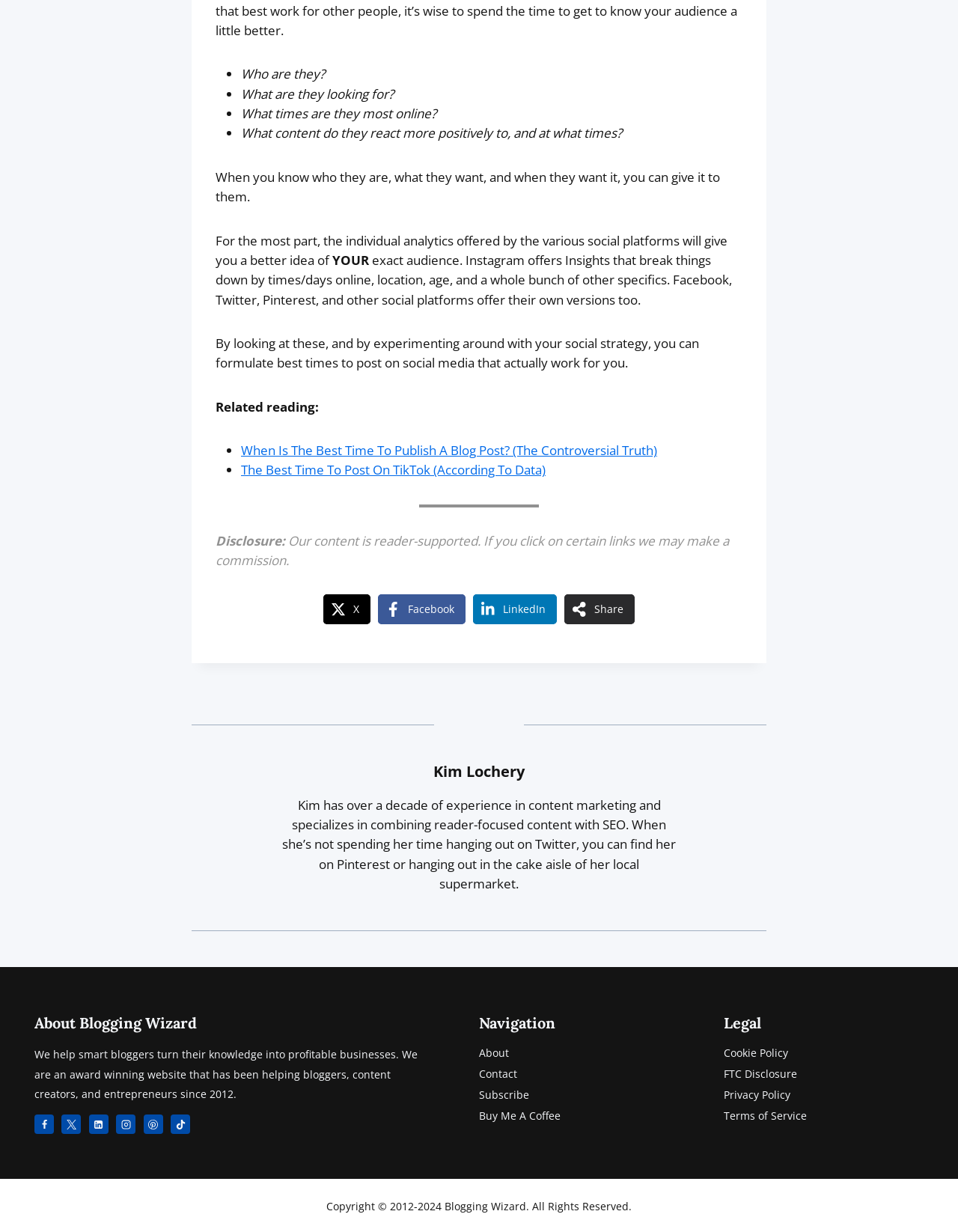Please identify the coordinates of the bounding box that should be clicked to fulfill this instruction: "Click on 'Cookie Policy'".

[0.755, 0.846, 0.964, 0.863]